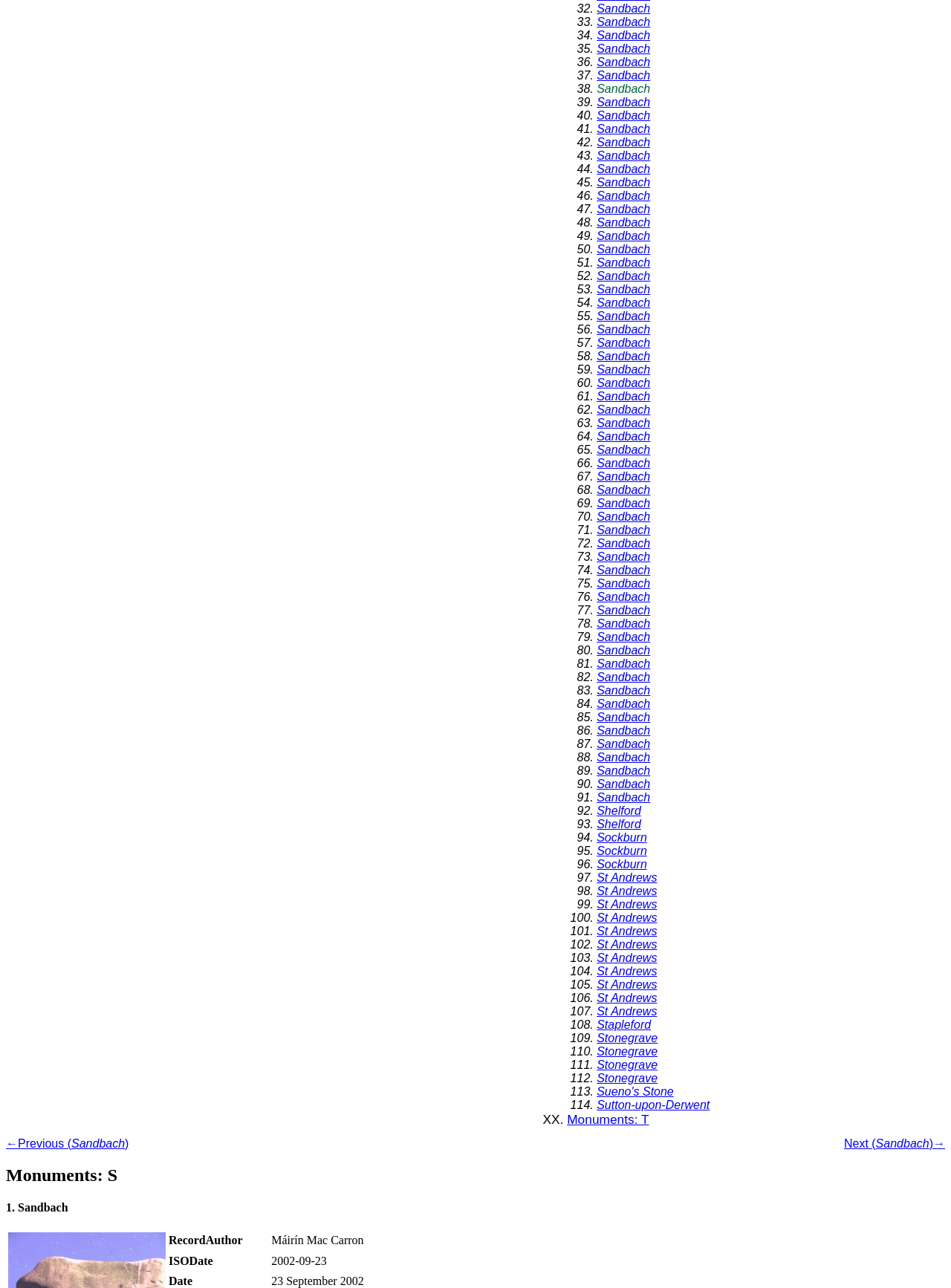For the given element description St Andrews, determine the bounding box coordinates of the UI element. The coordinates should follow the format (top-left x, top-left y, bottom-right x, bottom-right y) and be within the range of 0 to 1.

[0.627, 0.708, 0.691, 0.717]